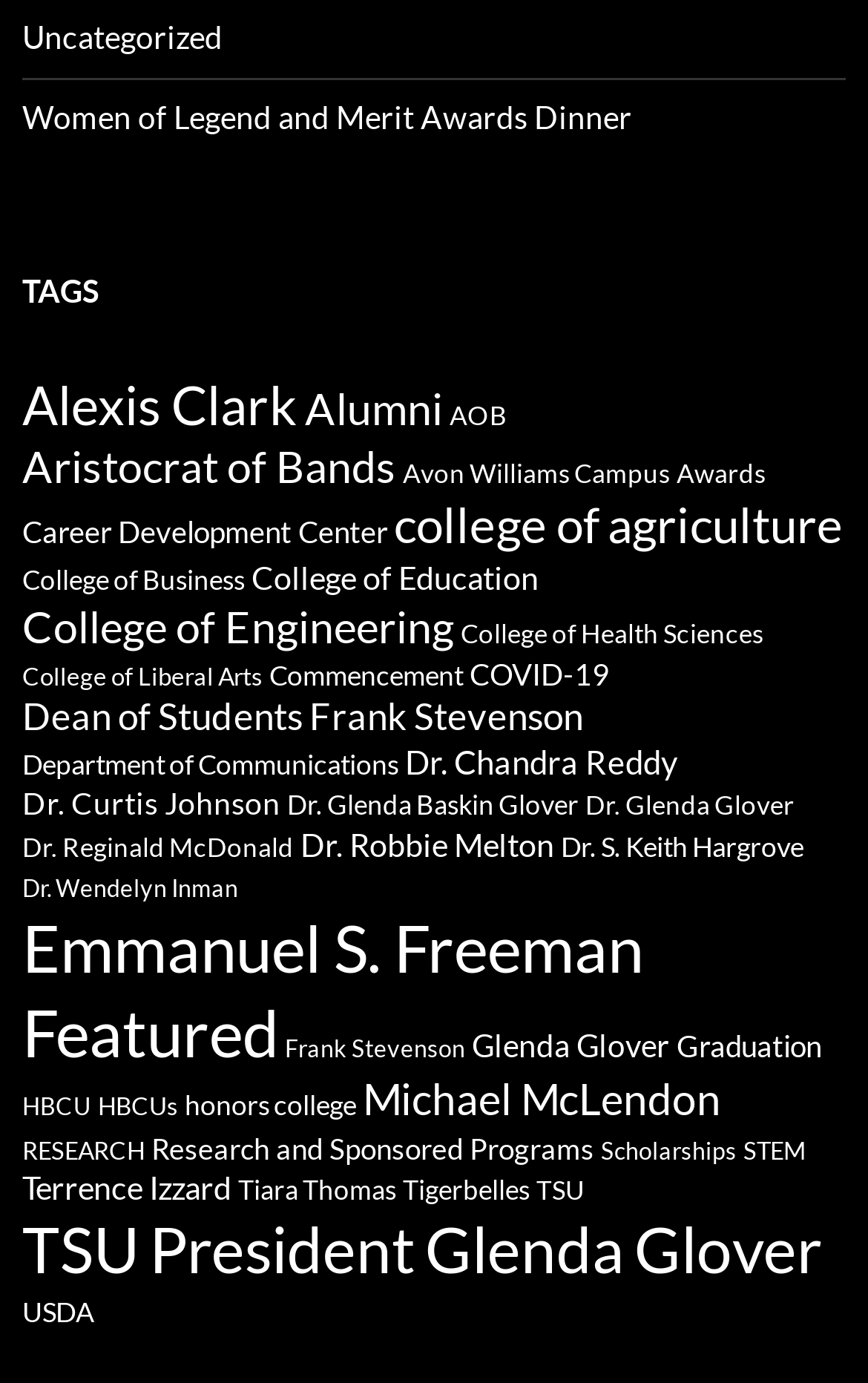Return the bounding box coordinates of the UI element that corresponds to this description: "Frank Stevenson". The coordinates must be given as four float numbers in the range of 0 and 1, [left, top, right, bottom].

[0.328, 0.746, 0.536, 0.767]